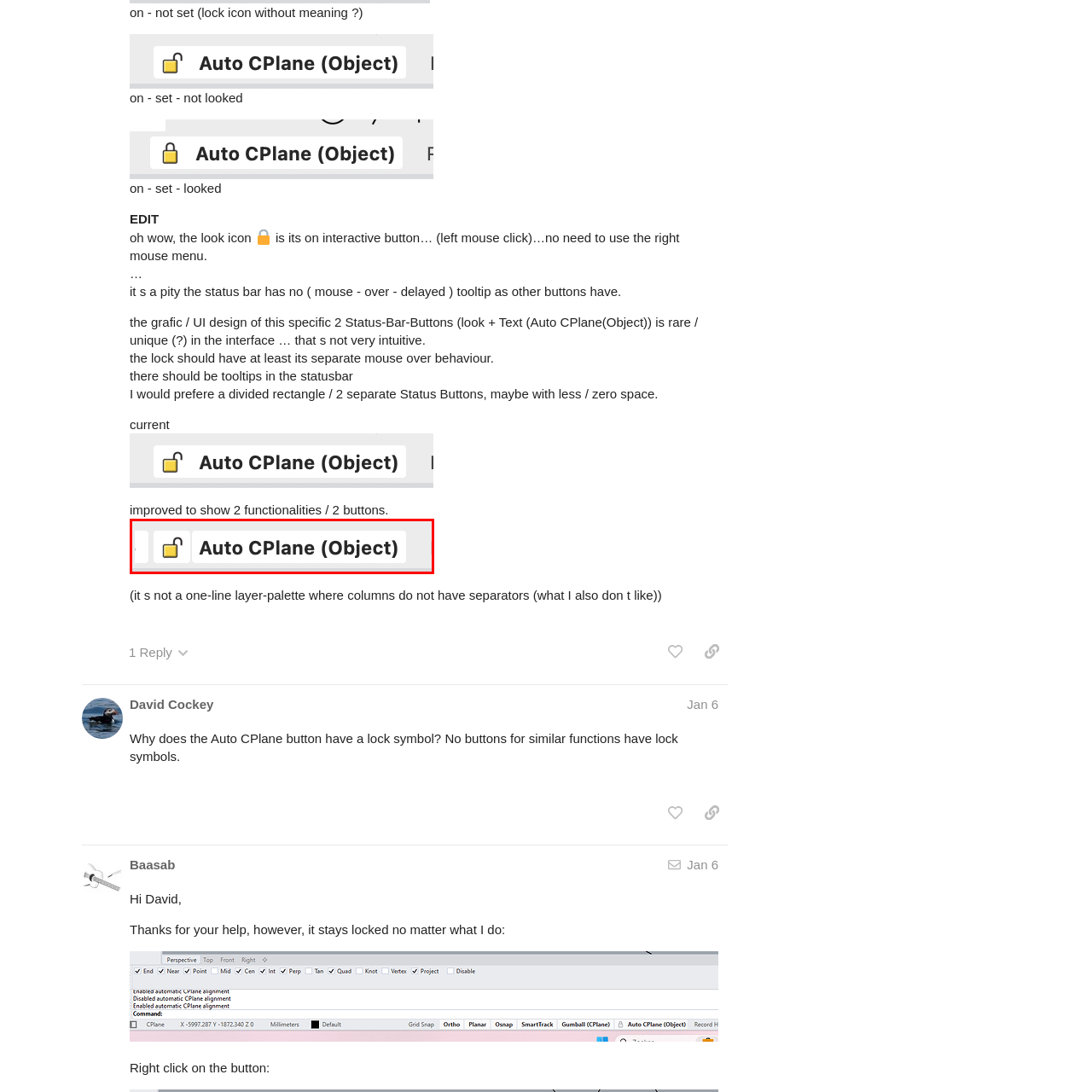What issue does the inconsistency in interface design raise?  
Concentrate on the image marked with the red box and respond with a detailed answer that is fully based on the content of the image.

The inconsistency in the interface design, specifically the use of the lock icon for the Auto CPlane functionality but not for other buttons with comparable functions, raises questions about the usability and intuitive interaction within the software.